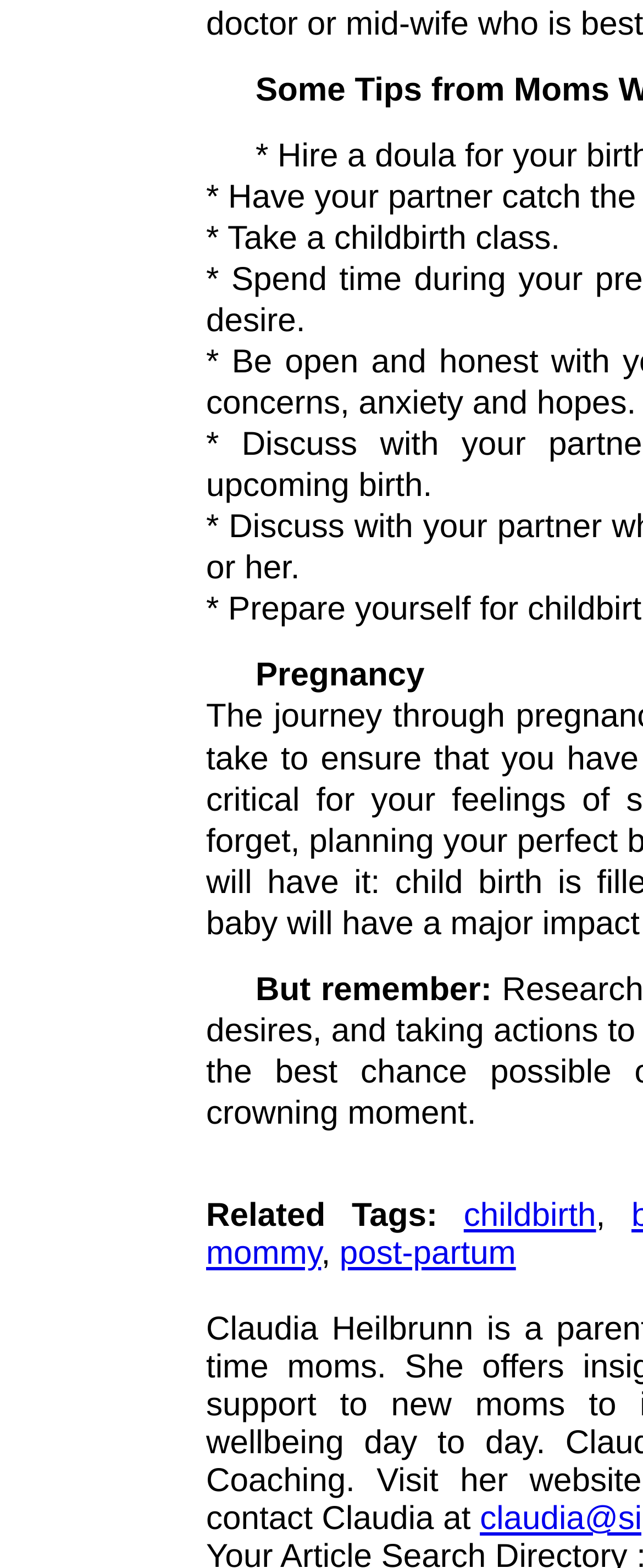Kindly respond to the following question with a single word or a brief phrase: 
What is the topic of the webpage?

Pregnancy